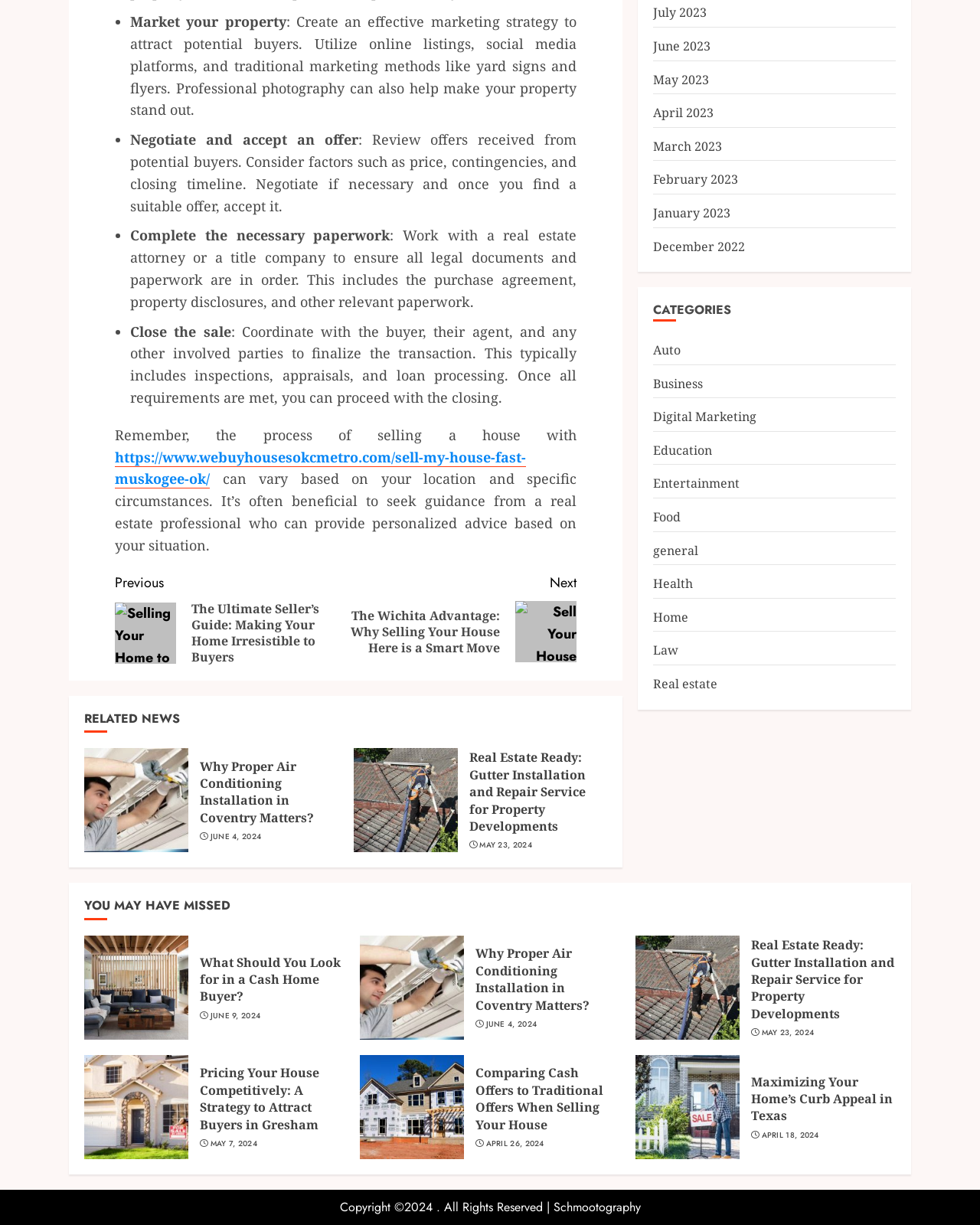Answer with a single word or phrase: 
What is the purpose of a real estate attorney or title company?

Ensure legal documents are in order